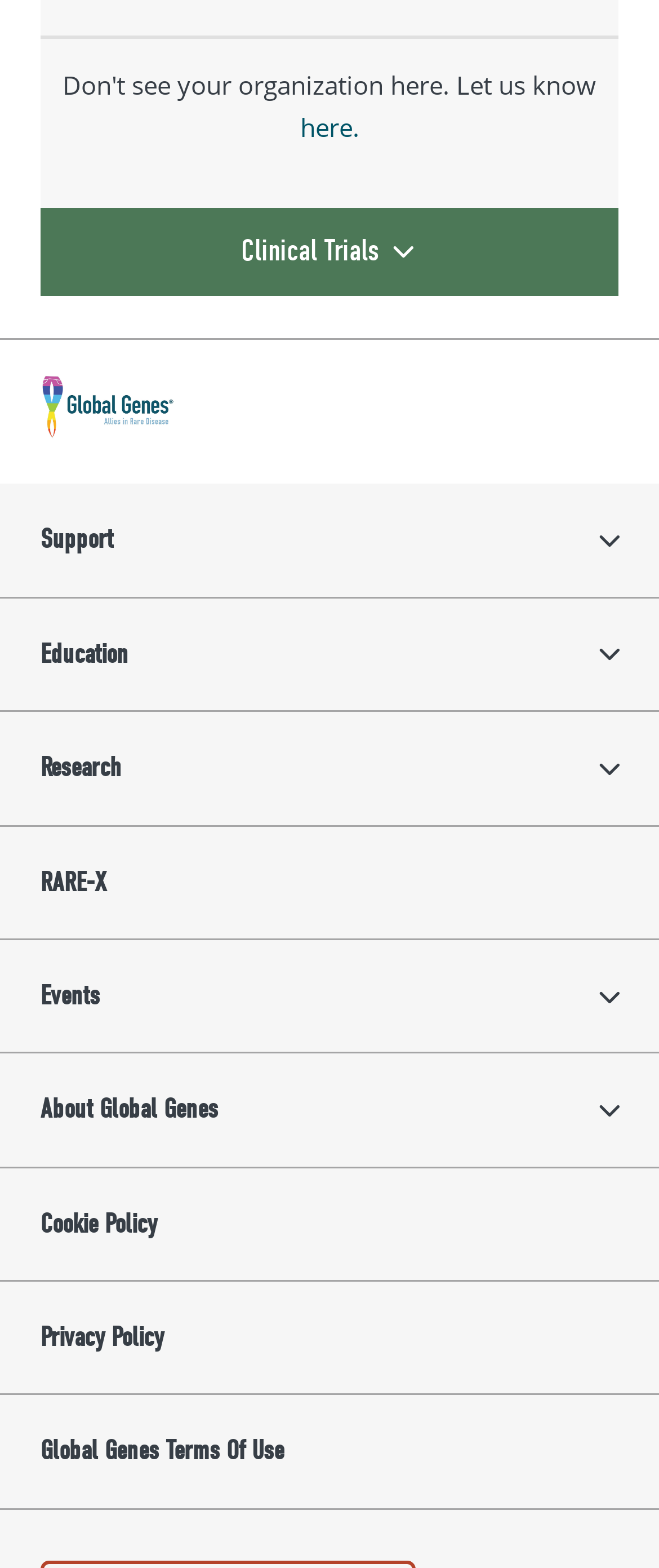Provide your answer to the question using just one word or phrase: Is there an image on the webpage?

Yes